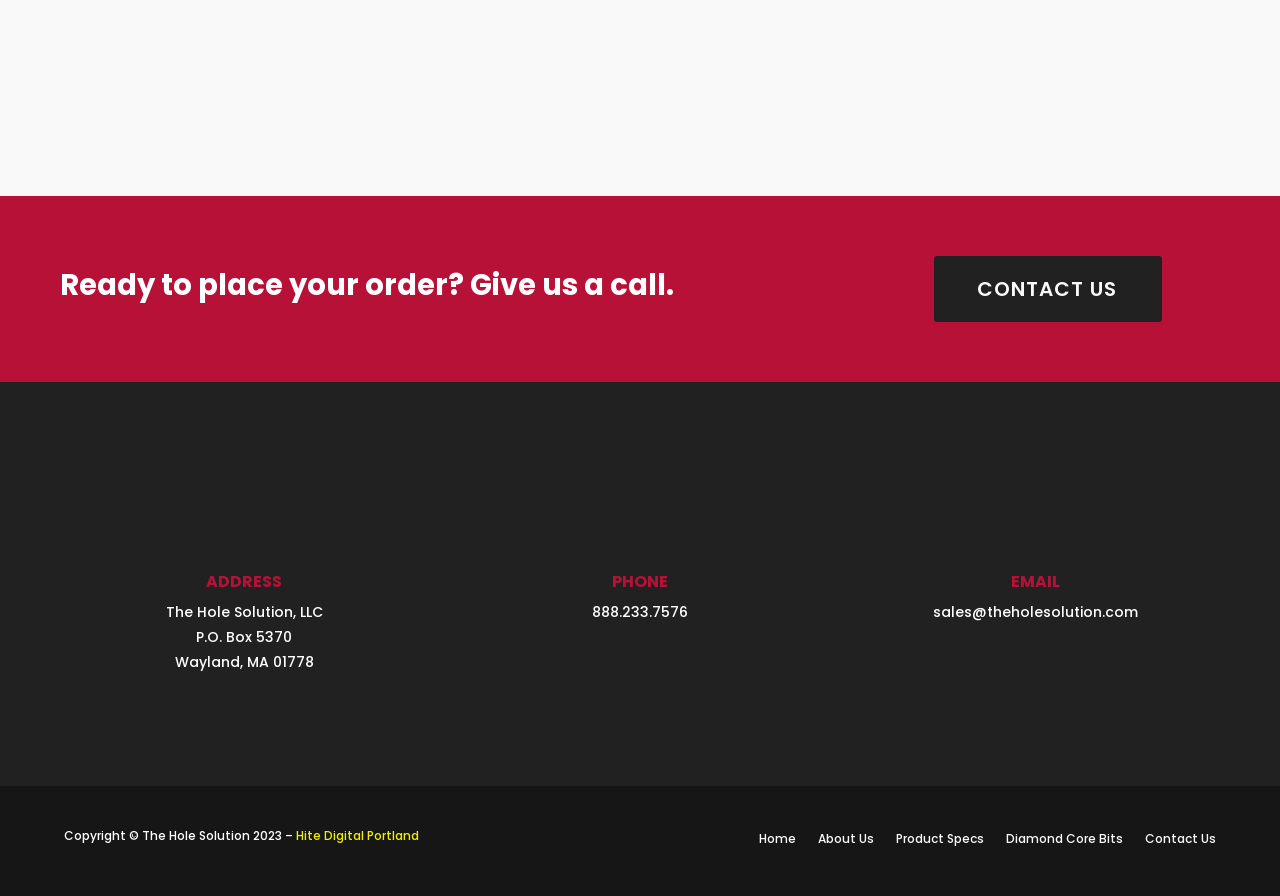What is the company name?
Using the visual information, respond with a single word or phrase.

The Hole Solution, LLC